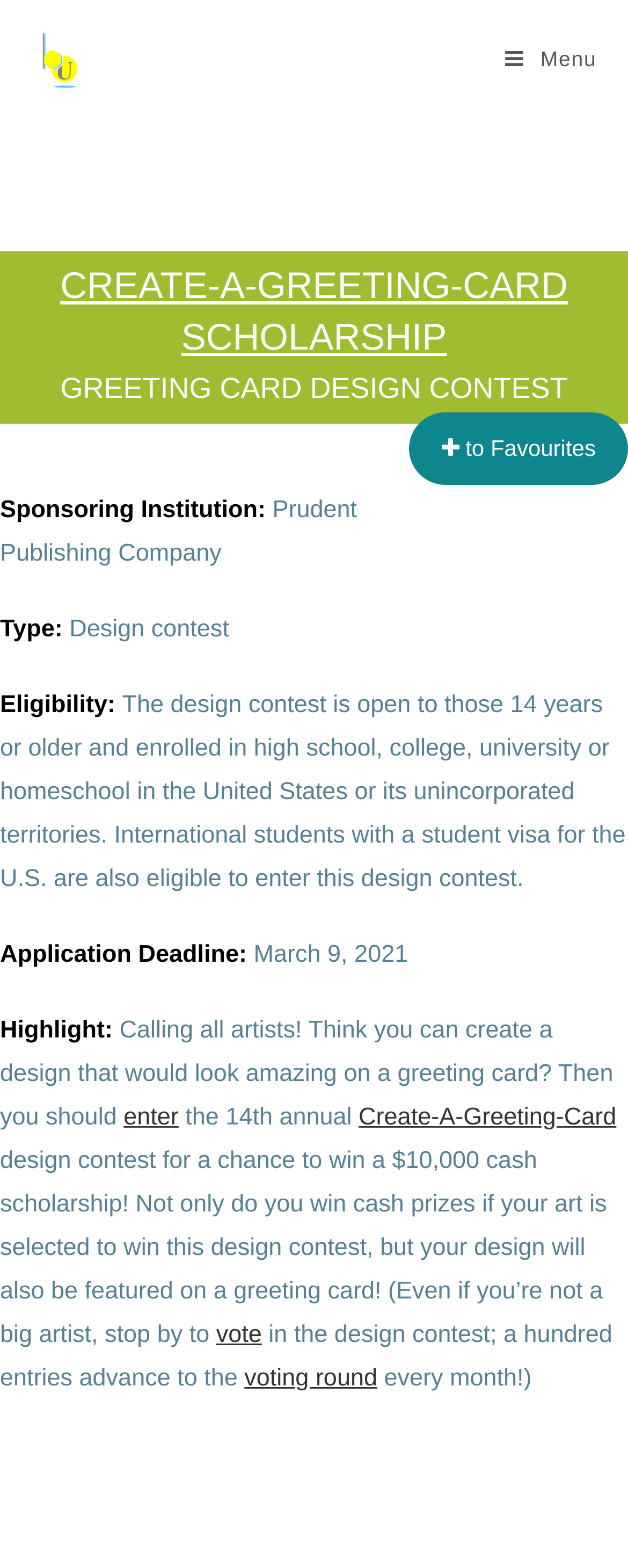Locate the bounding box coordinates of the element that should be clicked to fulfill the instruction: "Enter the design contest".

[0.197, 0.704, 0.284, 0.721]